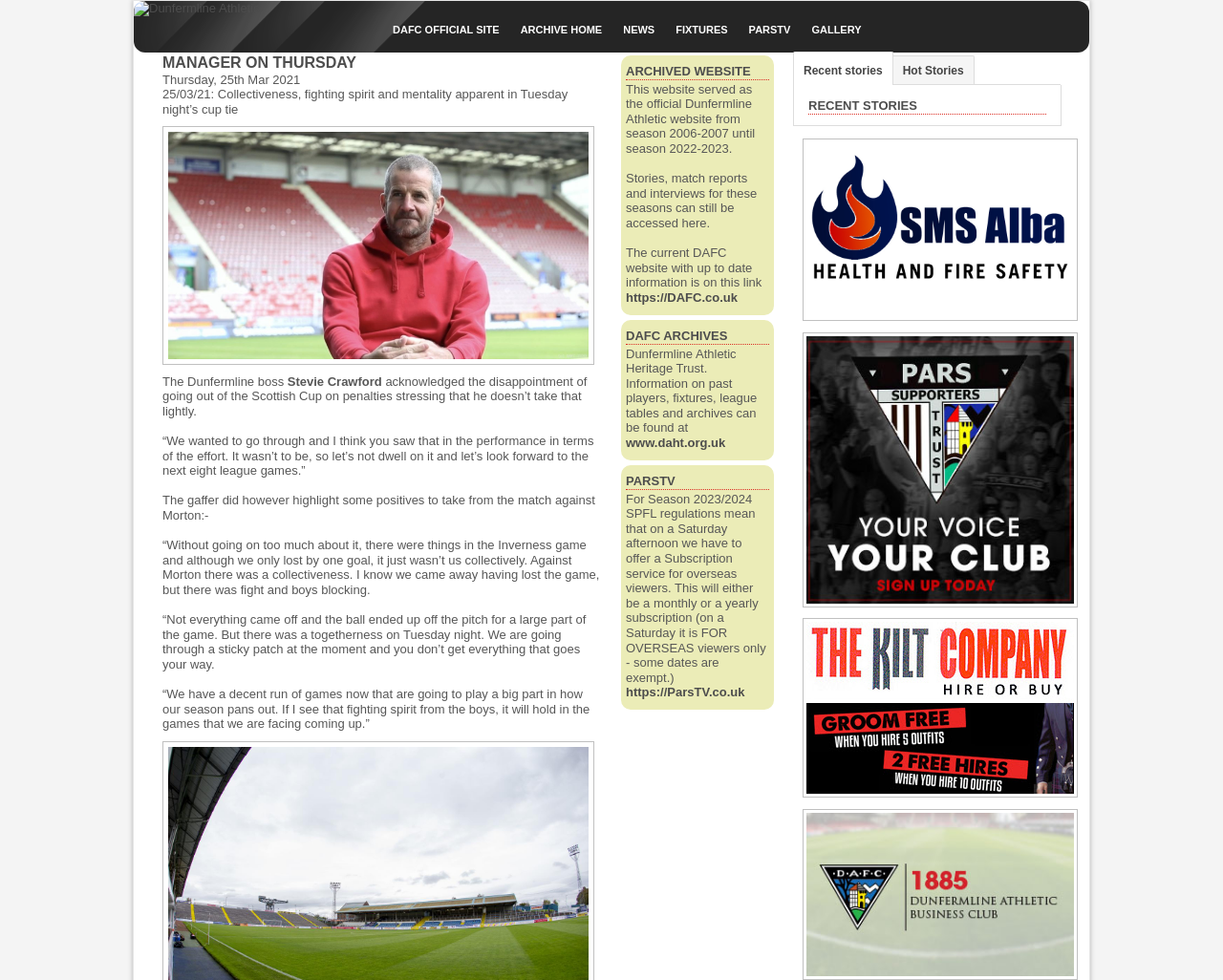What is the name of the football club?
Using the image provided, answer with just one word or phrase.

Dunfermline Athletic